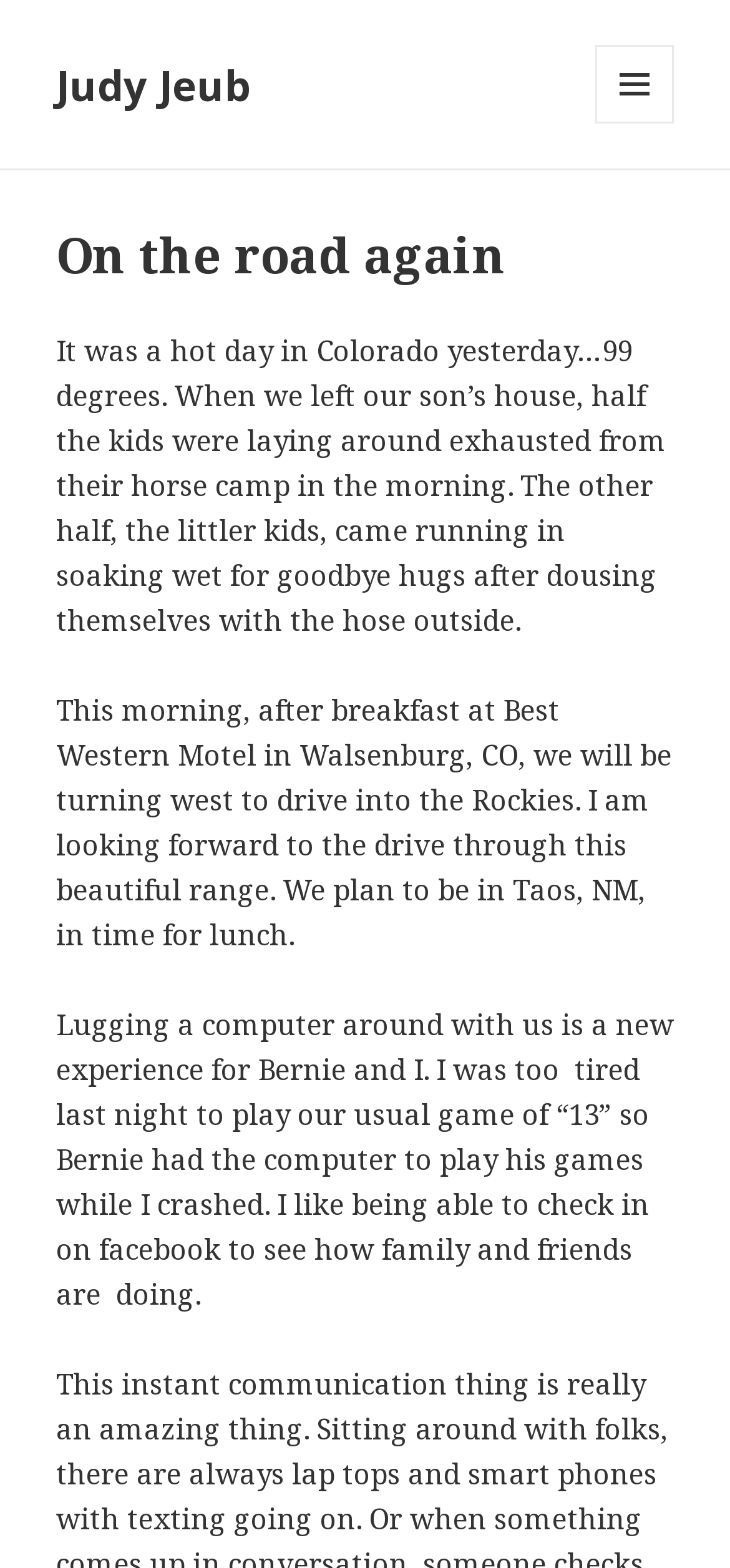Where are they going for lunch?
Based on the image content, provide your answer in one word or a short phrase.

Taos, NM